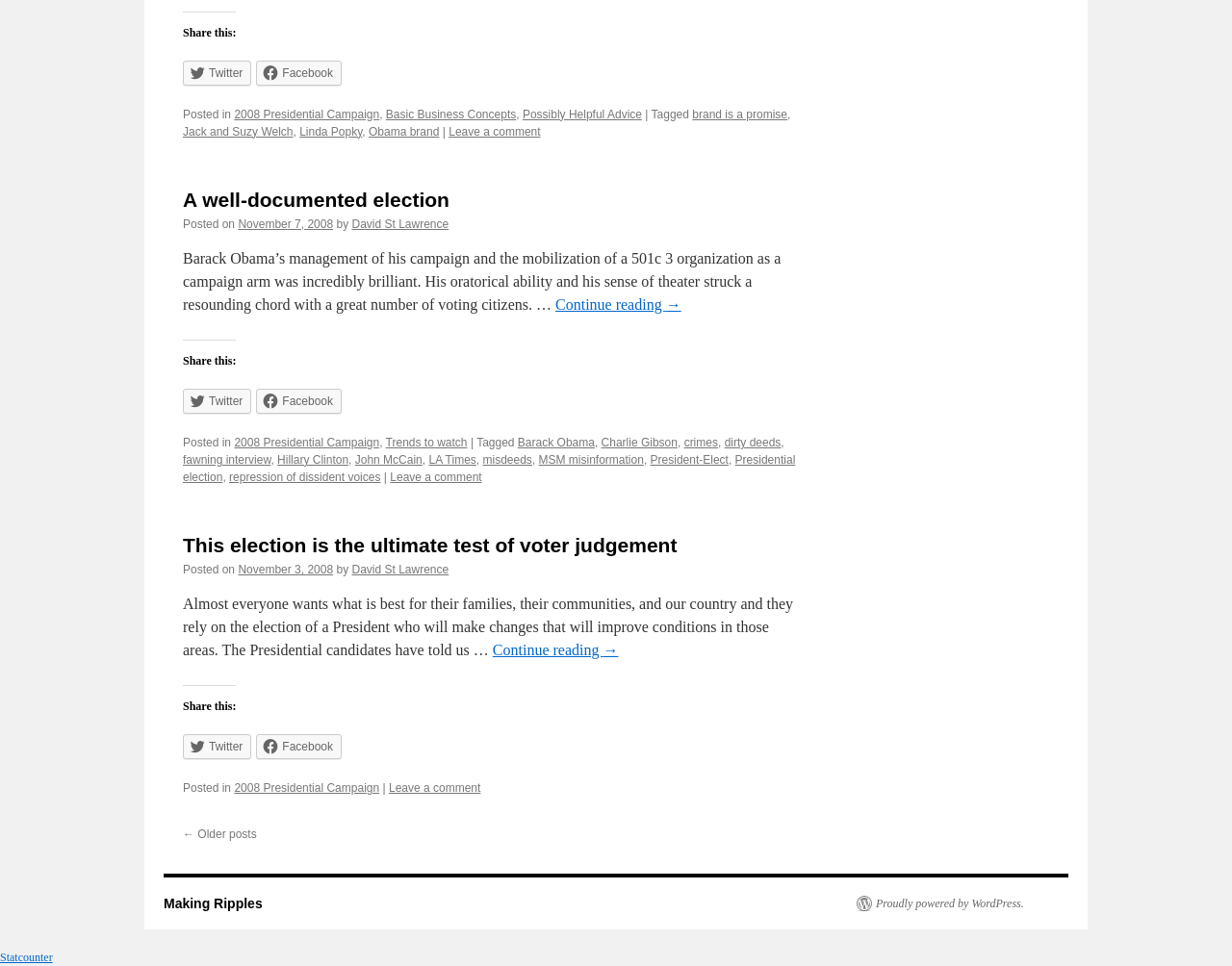Analyze the image and answer the question with as much detail as possible: 
What is the name of the author of the first article?

I looked at the first article on the webpage and found the author's name, which is David St Lawrence, mentioned below the article title.